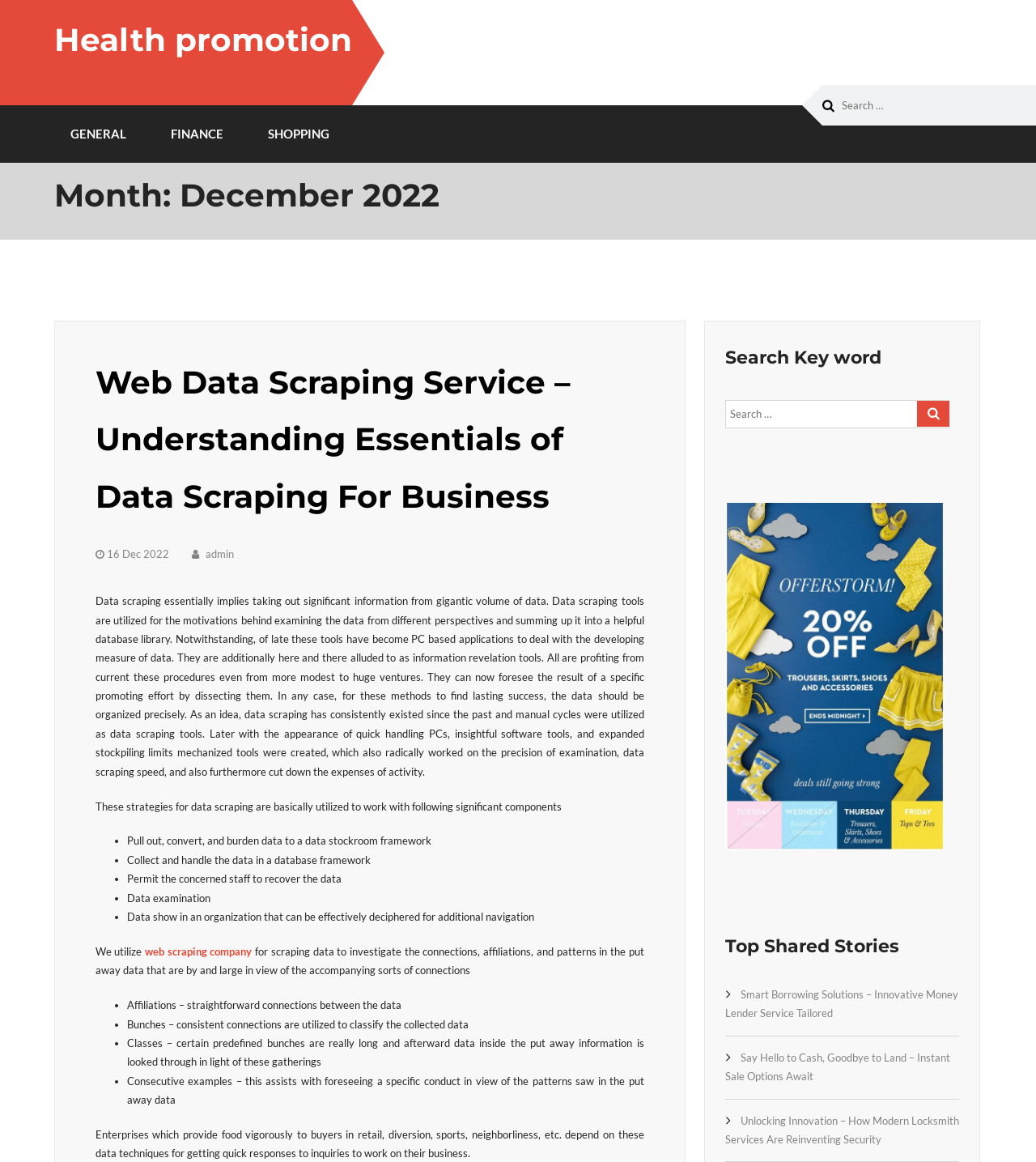Determine the bounding box of the UI component based on this description: "web scraping company". The bounding box coordinates should be four float values between 0 and 1, i.e., [left, top, right, bottom].

[0.14, 0.813, 0.243, 0.824]